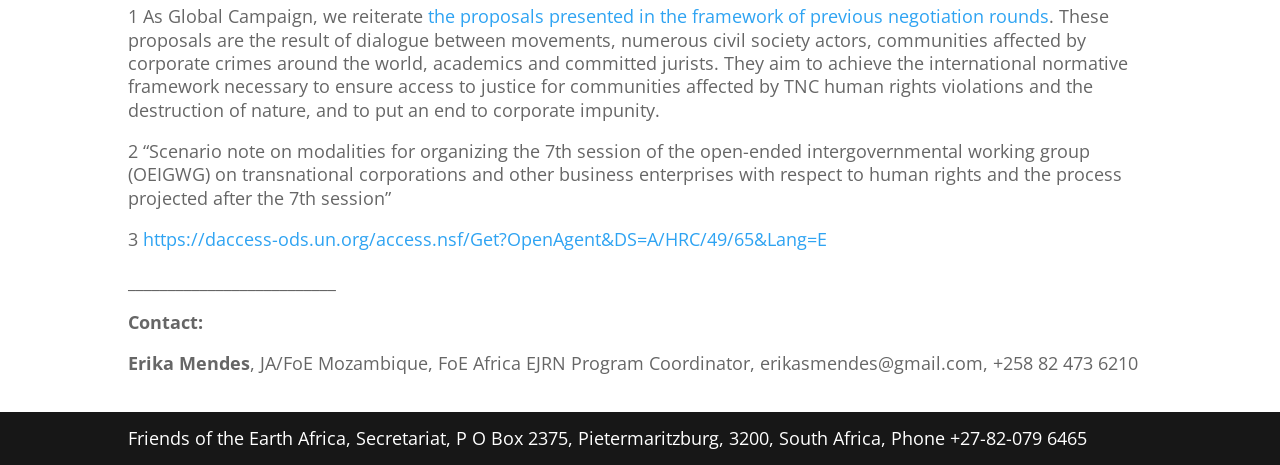Carefully examine the image and provide an in-depth answer to the question: Who is the contact person?

The contact person is Erika Mendes, who is the JA/FoE Mozambique, FoE Africa EJRN Program Coordinator, and can be reached at erikasmendes@gmail.com or +258 82 473 6210.